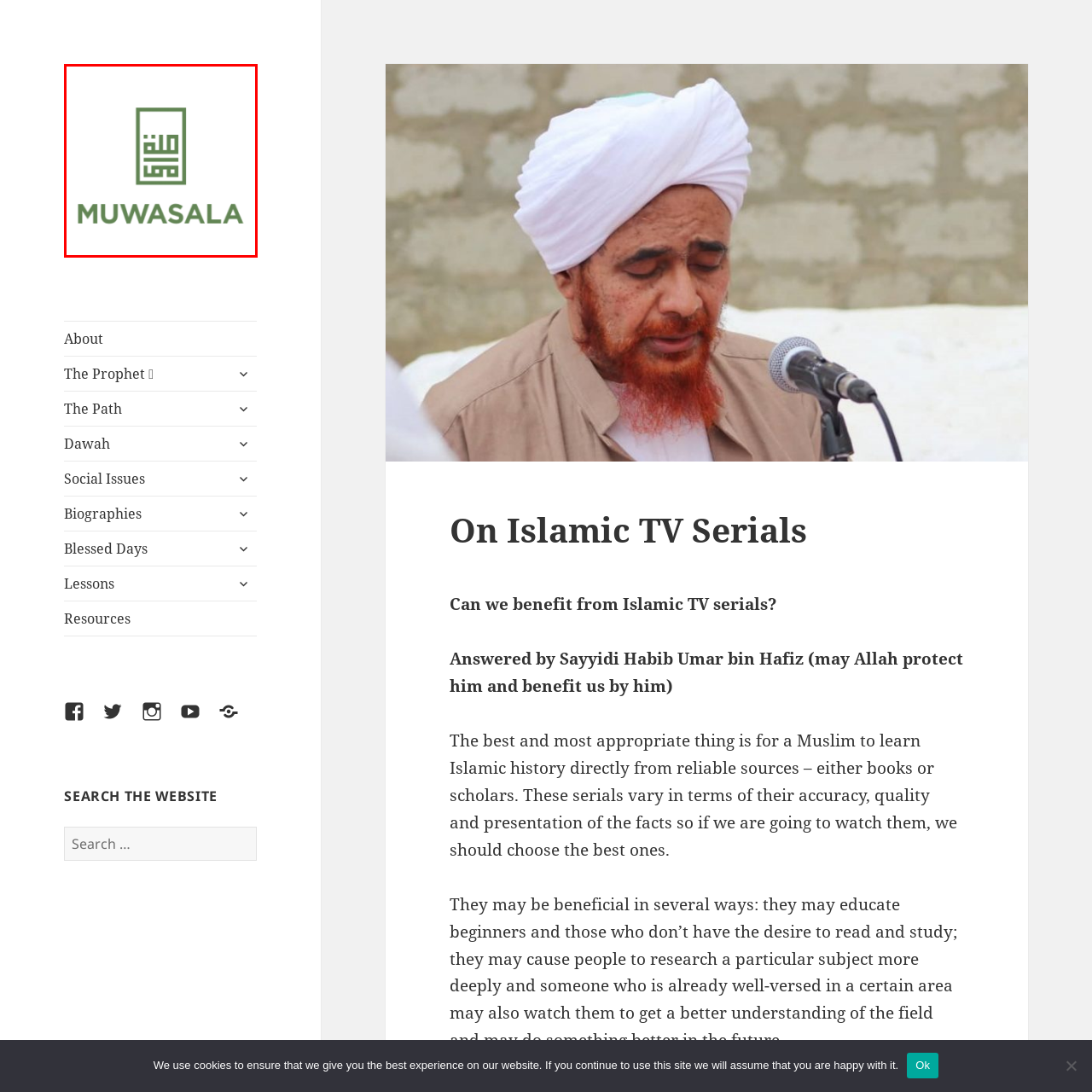What color is the font of the platform's name?
Look closely at the image marked with a red bounding box and answer the question with as much detail as possible, drawing from the image.

The caption states that the name 'MUWASALA' is displayed in a clean, modern font, rendered in a soothing green color that conveys tranquility and connection, which implies that the font color of the platform's name is green.